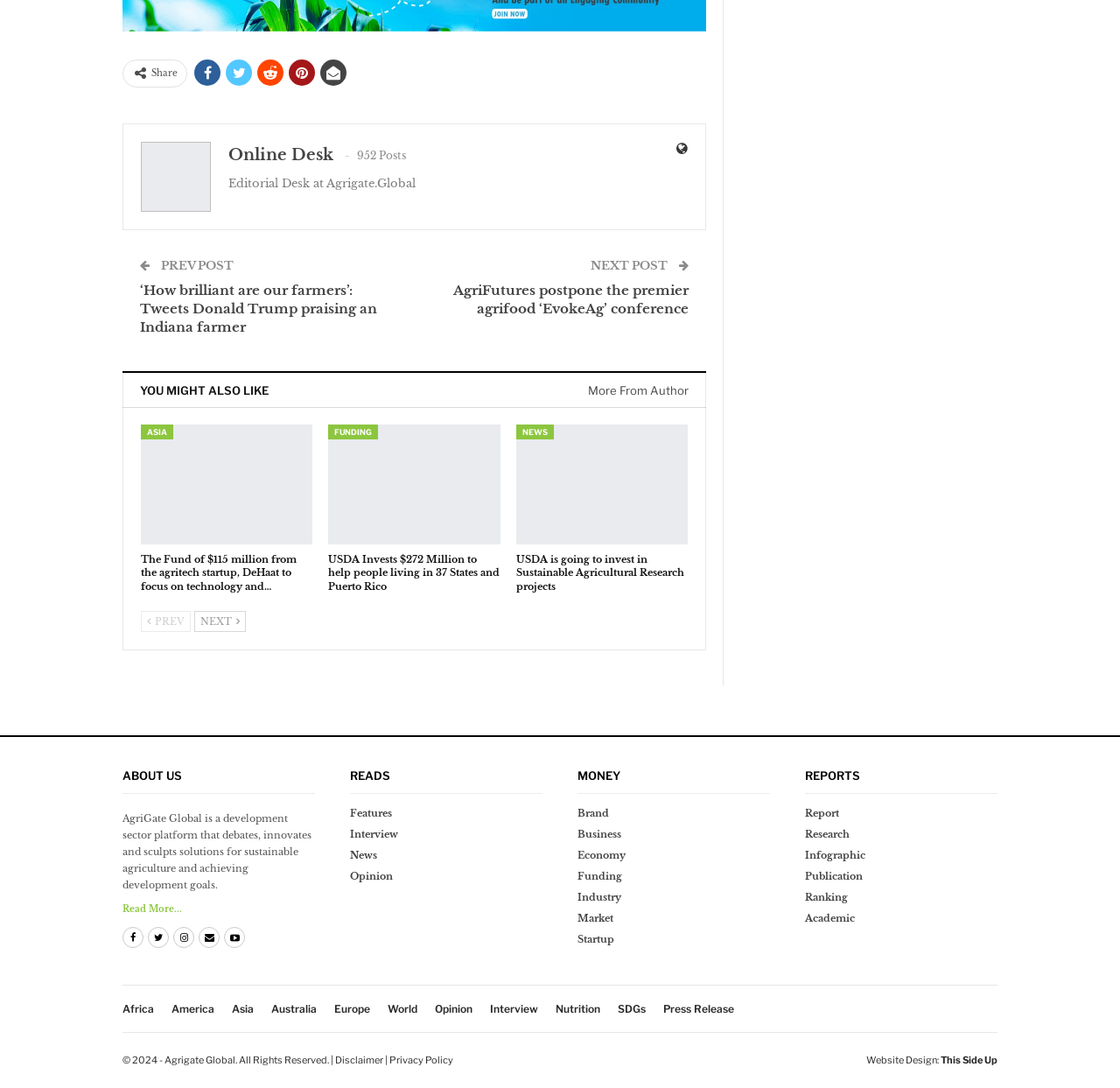Identify the bounding box coordinates for the element you need to click to achieve the following task: "Read about AgriGate Global". Provide the bounding box coordinates as four float numbers between 0 and 1, in the form [left, top, right, bottom].

[0.109, 0.707, 0.162, 0.719]